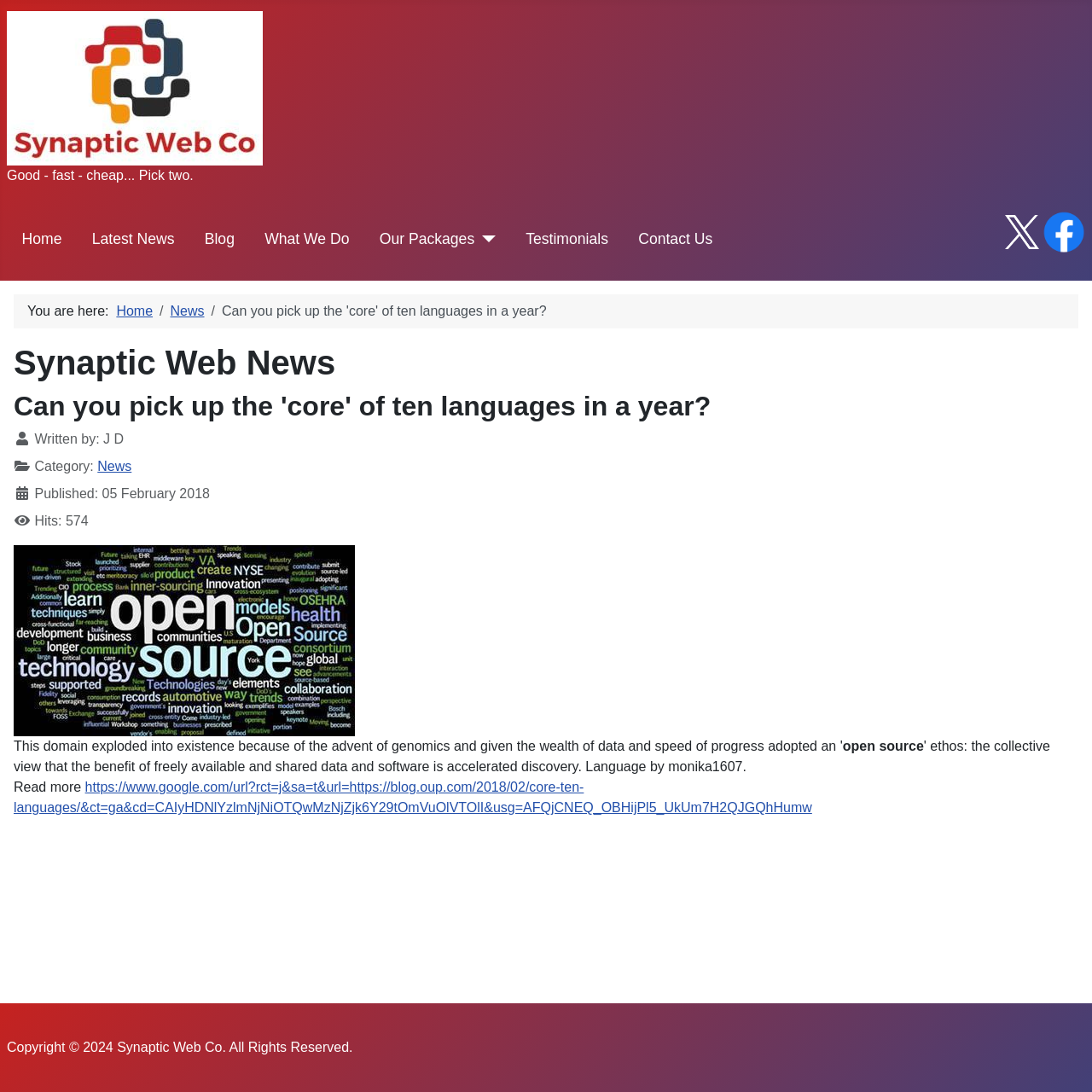Provide the bounding box coordinates of the section that needs to be clicked to accomplish the following instruction: "Check the company's Twitter page."

[0.92, 0.205, 0.951, 0.218]